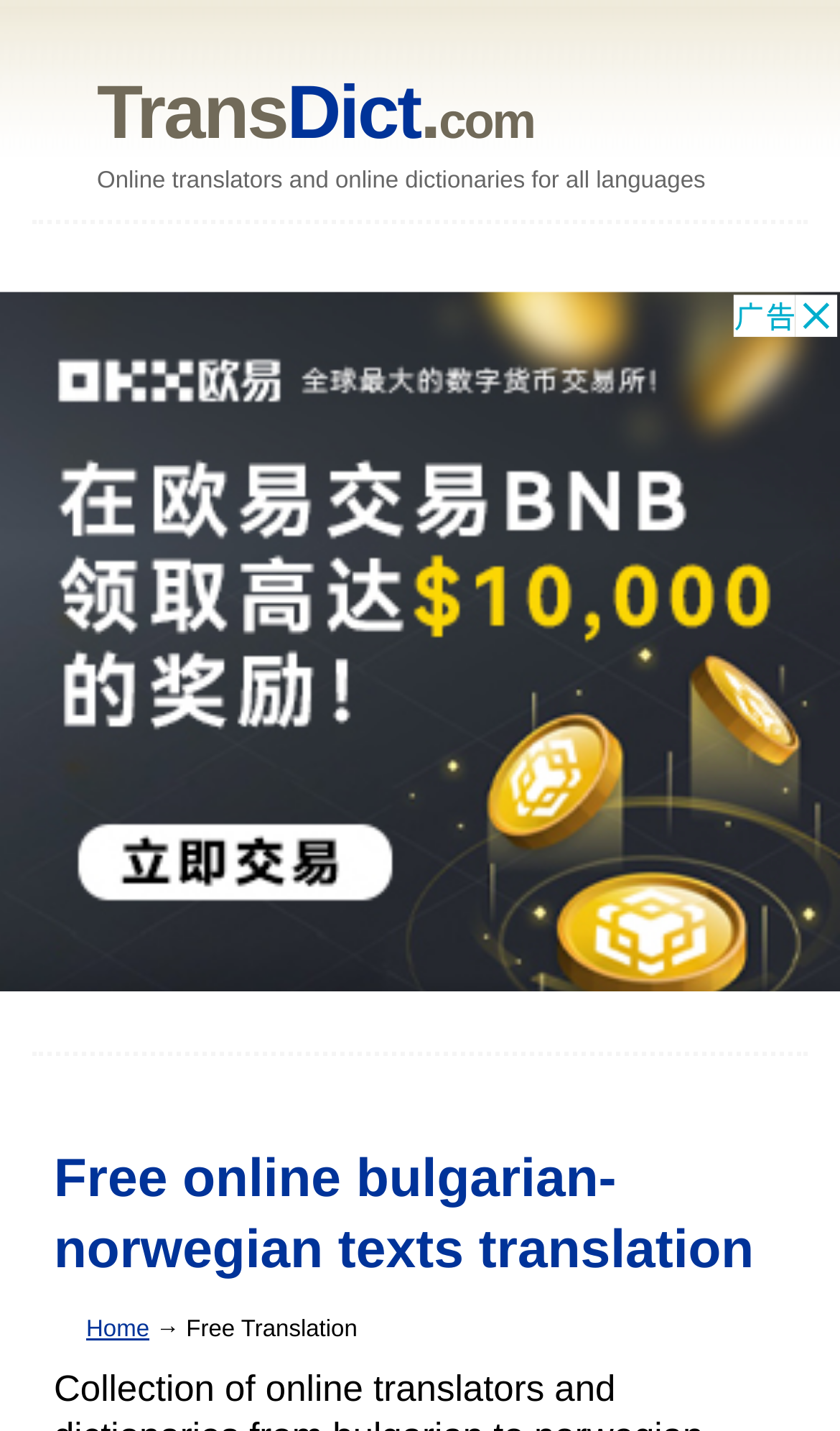What is the general scope of the website's services?
Answer the question with a single word or phrase by looking at the picture.

All languages